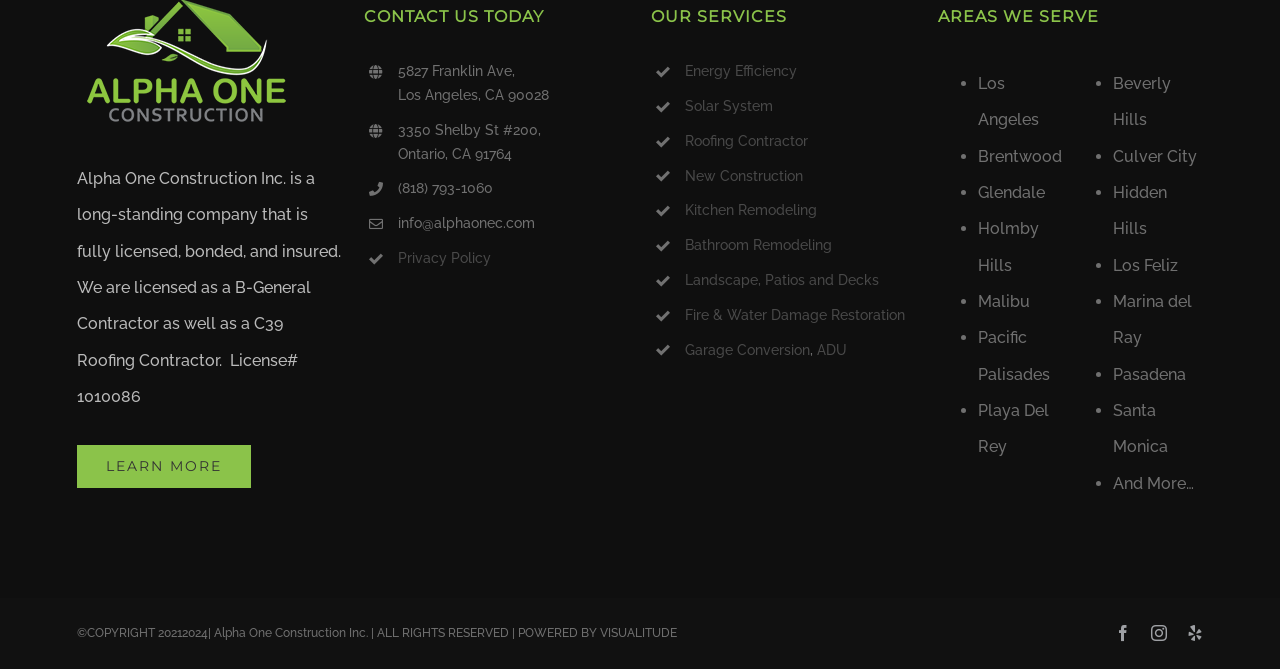Identify the bounding box coordinates necessary to click and complete the given instruction: "Go to Facebook".

[0.871, 0.934, 0.884, 0.958]